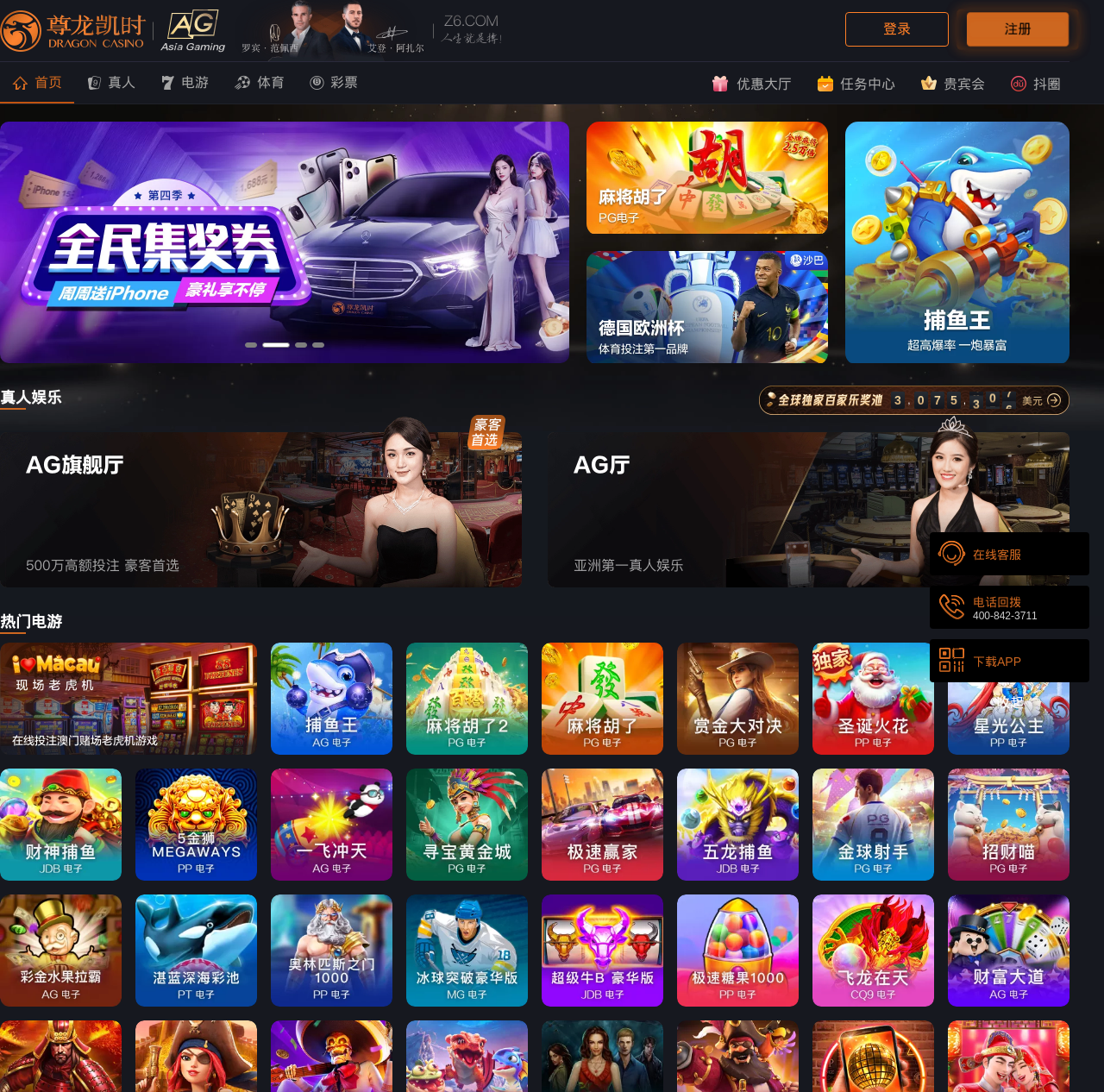Detail the features and information presented on the webpage.

This webpage appears to be a corporate website for a company that specializes in thermal insulation systems and materials. At the top of the page, there is a logo image and a navigation menu with links to various sections of the website, including "Home", "Company Profile", "Product Center", and "Contact Us".

Below the navigation menu, there is a category section with a title "Category" and a list of links to different product categories, such as "Formaldehyde-free glass wool", "Centrifugal glass wool", and "Rock wool thermal insulation material". These links are arranged in a vertical column and take up most of the left side of the page.

On the right side of the page, there is a section with links to specific products and services, including "Wall thermal insulation system", "Roof insulation system", and "Engineering thermal insulation". These links are also arranged in a vertical column and have emphasis marks next to them.

At the bottom of the page, there is a section with contact information, including an email address, phone number, and a link to an online message system. There is also a small image with a link to an unknown destination.

Overall, the webpage has a simple and organized layout, with clear headings and concise text. The use of emphasis marks and images adds visual interest to the page.